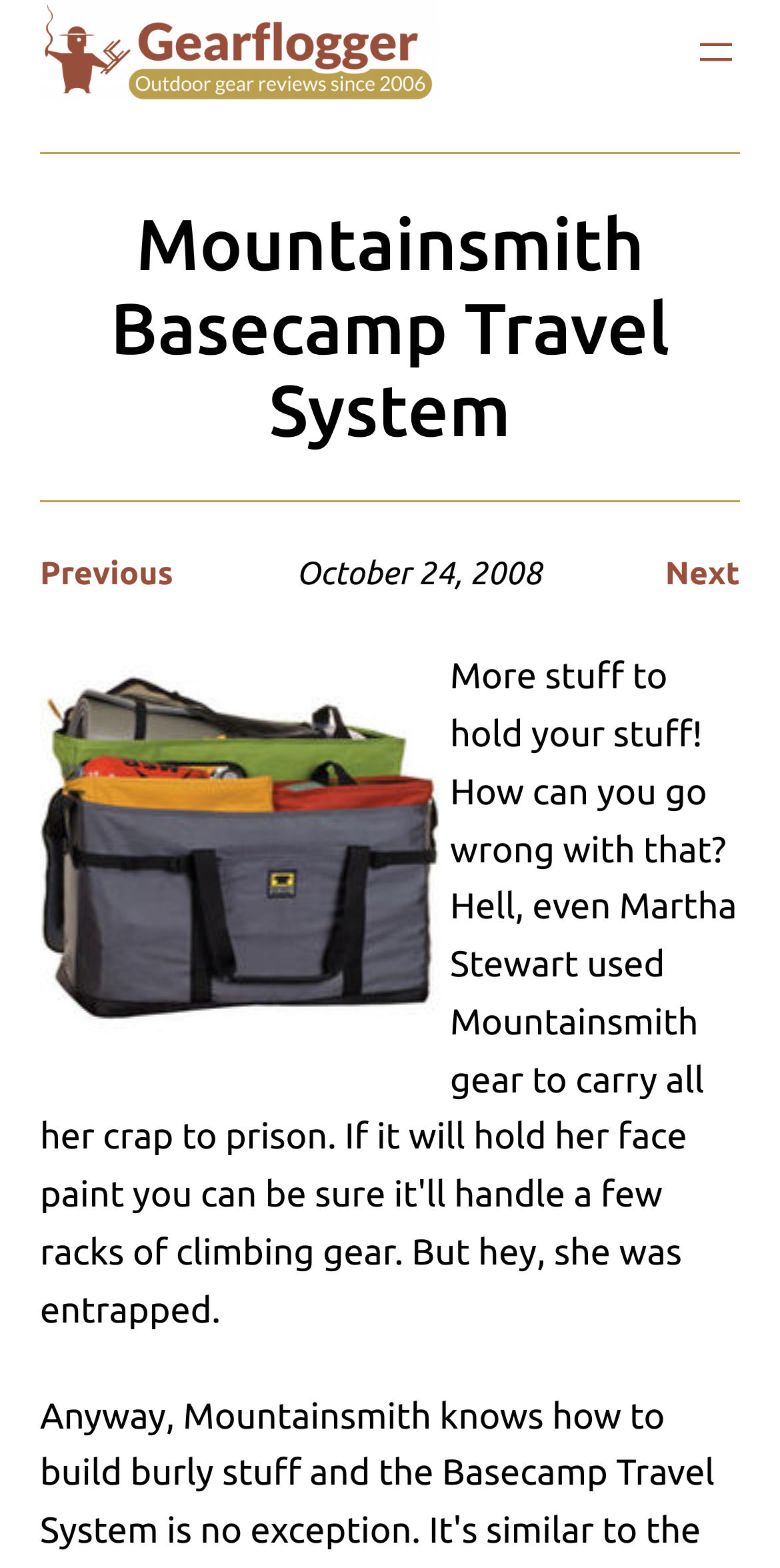Provide the bounding box coordinates for the specified HTML element described in this description: "Other Printed Products". The coordinates should be four float numbers ranging from 0 to 1, in the format [left, top, right, bottom].

None